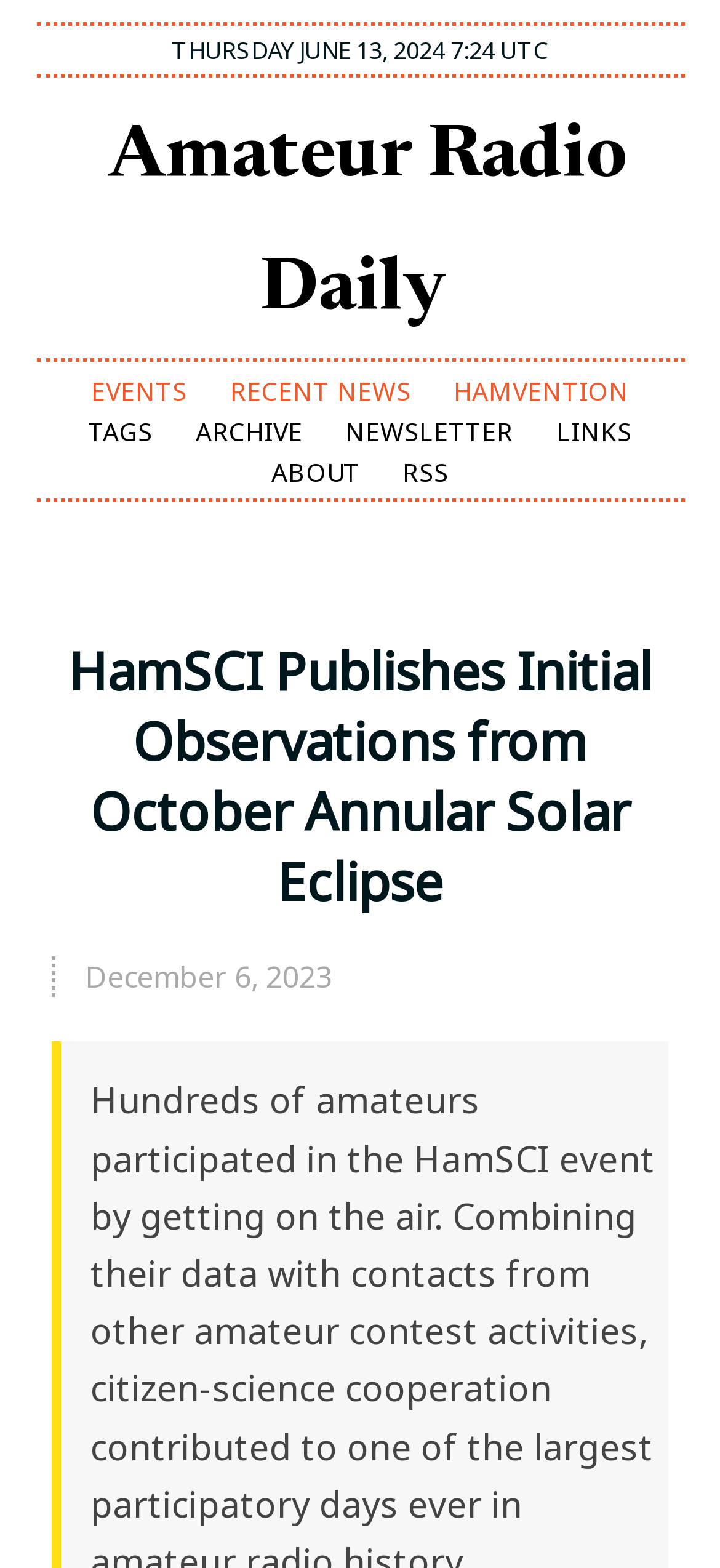Find the bounding box of the UI element described as: "Tags". The bounding box coordinates should be given as four float values between 0 and 1, i.e., [left, top, right, bottom].

[0.118, 0.264, 0.216, 0.286]